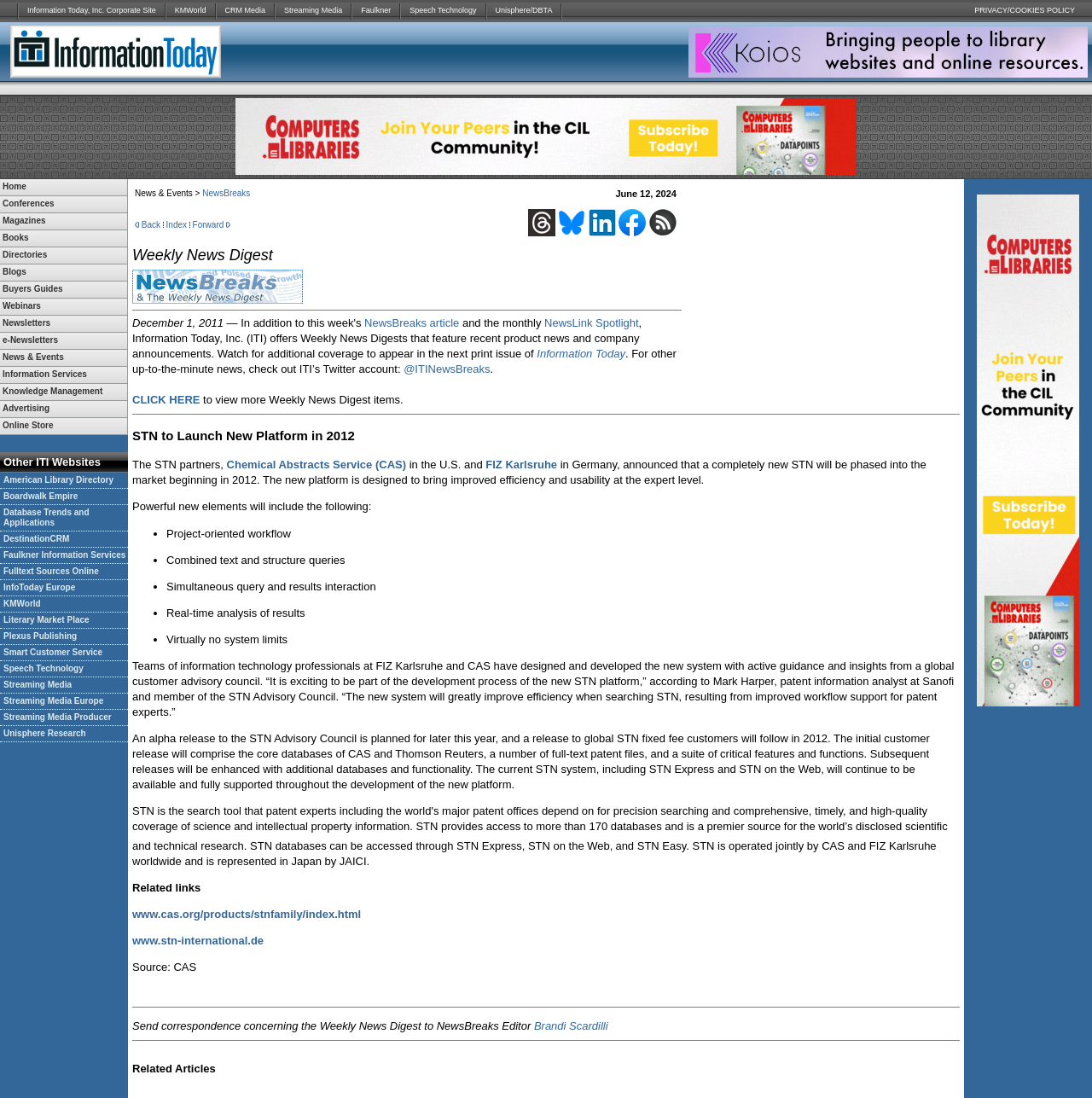From the image, can you give a detailed response to the question below:
How many sections are there in the main navigation menu?

I counted the number of sections in the main navigation menu, which includes 'Home', 'Conferences', 'Magazines', 'Books', 'Directories', 'Blogs', 'Buyers Guides', 'Webinars', 'Newsletters', 'e-Newsletters', 'News & Events', and 'Information Services'.